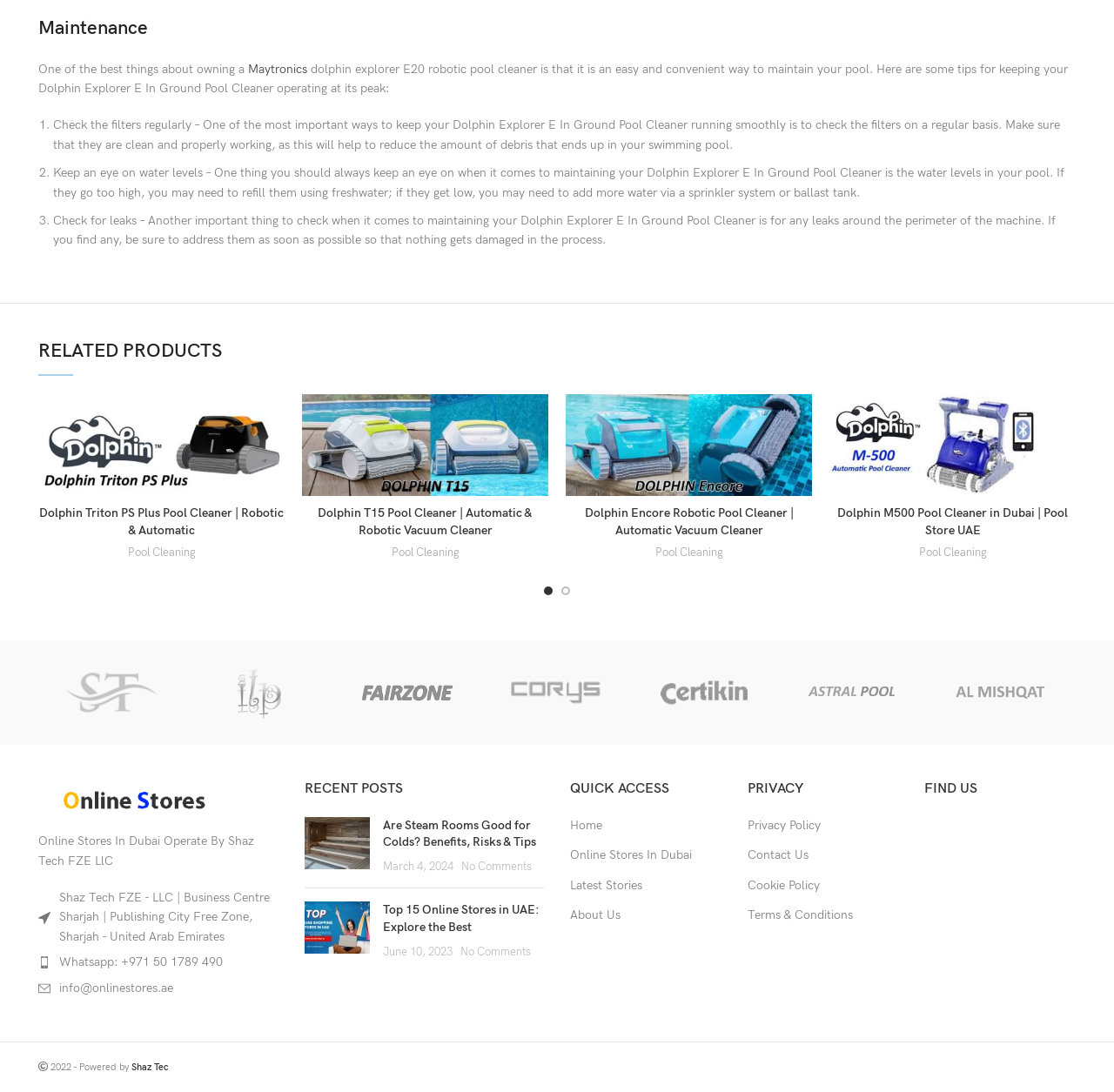Identify the bounding box coordinates for the region to click in order to carry out this instruction: "Learn about Dolphin Triton PS Plus Robotic Inground Automatic Pool Cleaner". Provide the coordinates using four float numbers between 0 and 1, formatted as [left, top, right, bottom].

[0.034, 0.361, 0.255, 0.454]